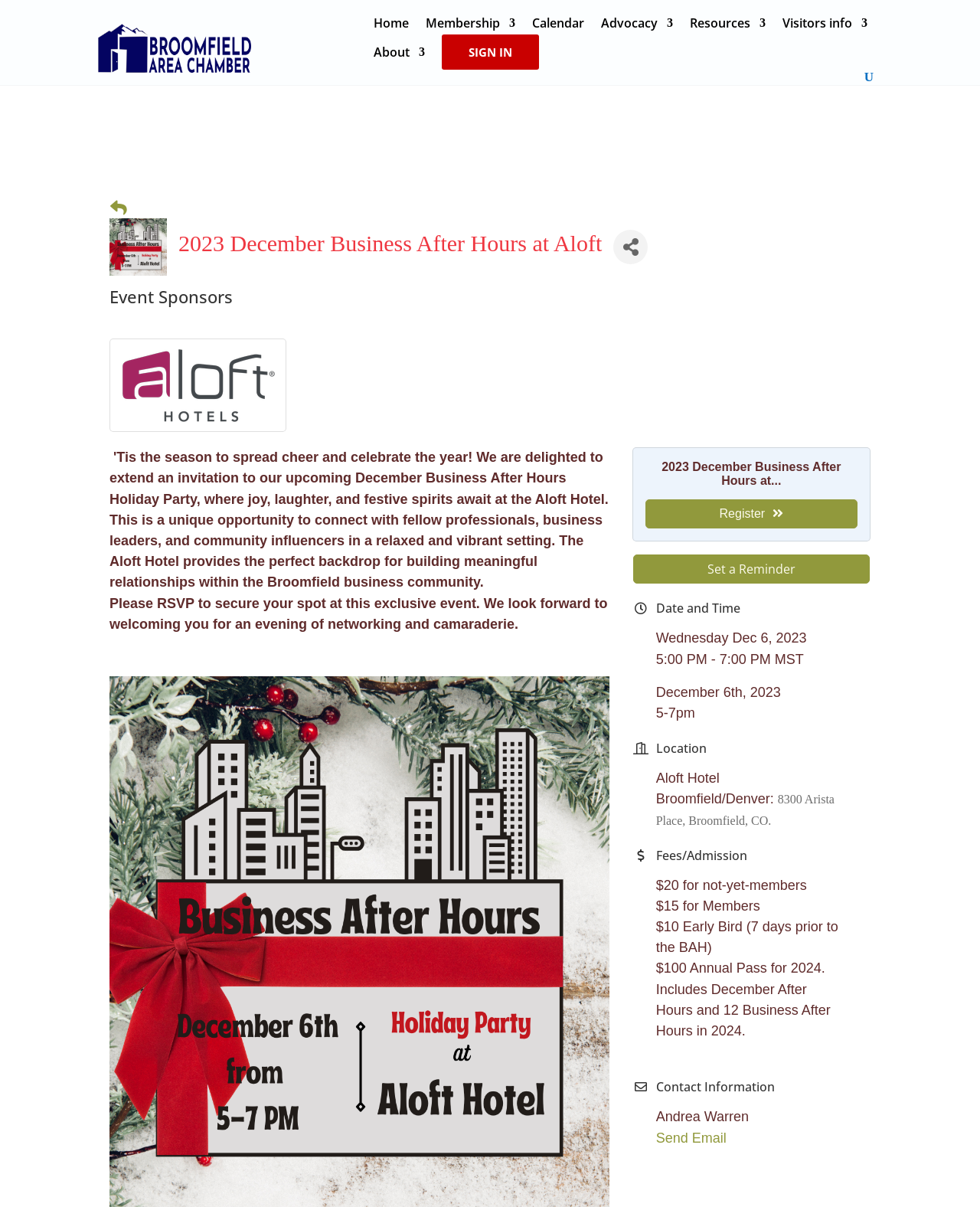Provide the bounding box coordinates of the area you need to click to execute the following instruction: "Send an email to Andrea Warren".

[0.669, 0.936, 0.741, 0.949]